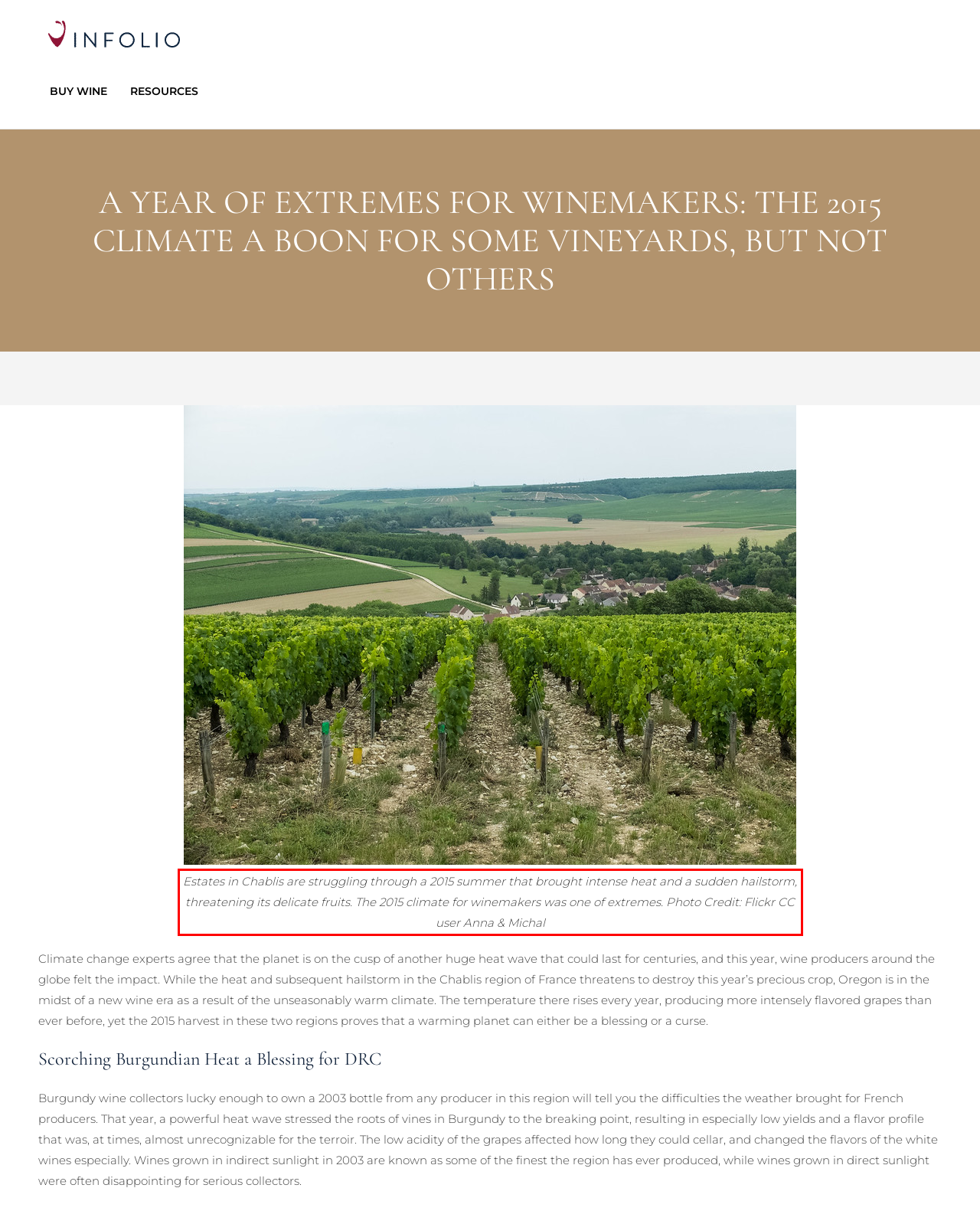Examine the screenshot of the webpage, locate the red bounding box, and perform OCR to extract the text contained within it.

Estates in Chablis are struggling through a 2015 summer that brought intense heat and a sudden hailstorm, threatening its delicate fruits. The 2015 climate for winemakers was one of extremes. Photo Credit: Flickr CC user Anna & Michal